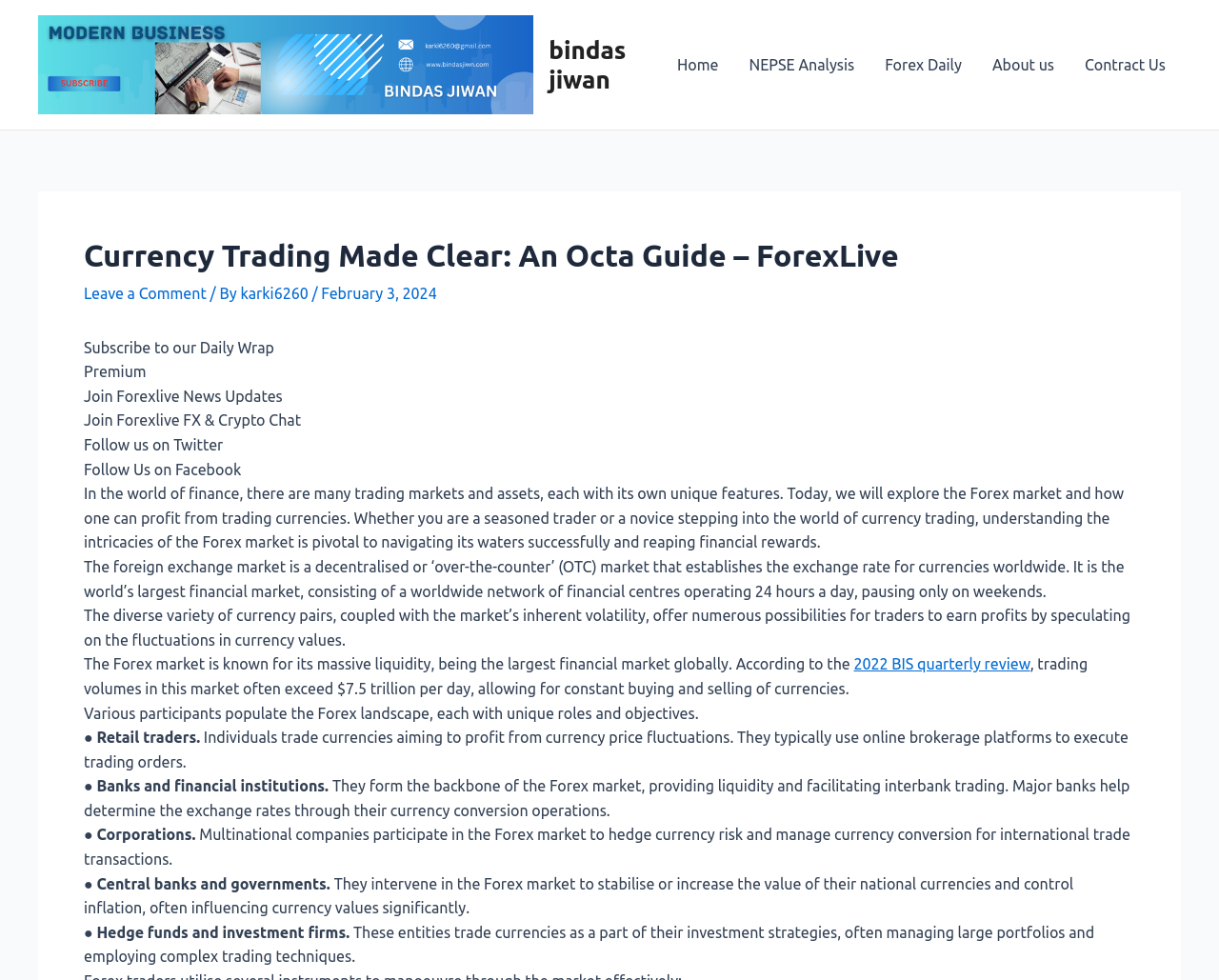Identify the bounding box coordinates of the region that should be clicked to execute the following instruction: "Follow us on Twitter".

[0.069, 0.445, 0.183, 0.463]